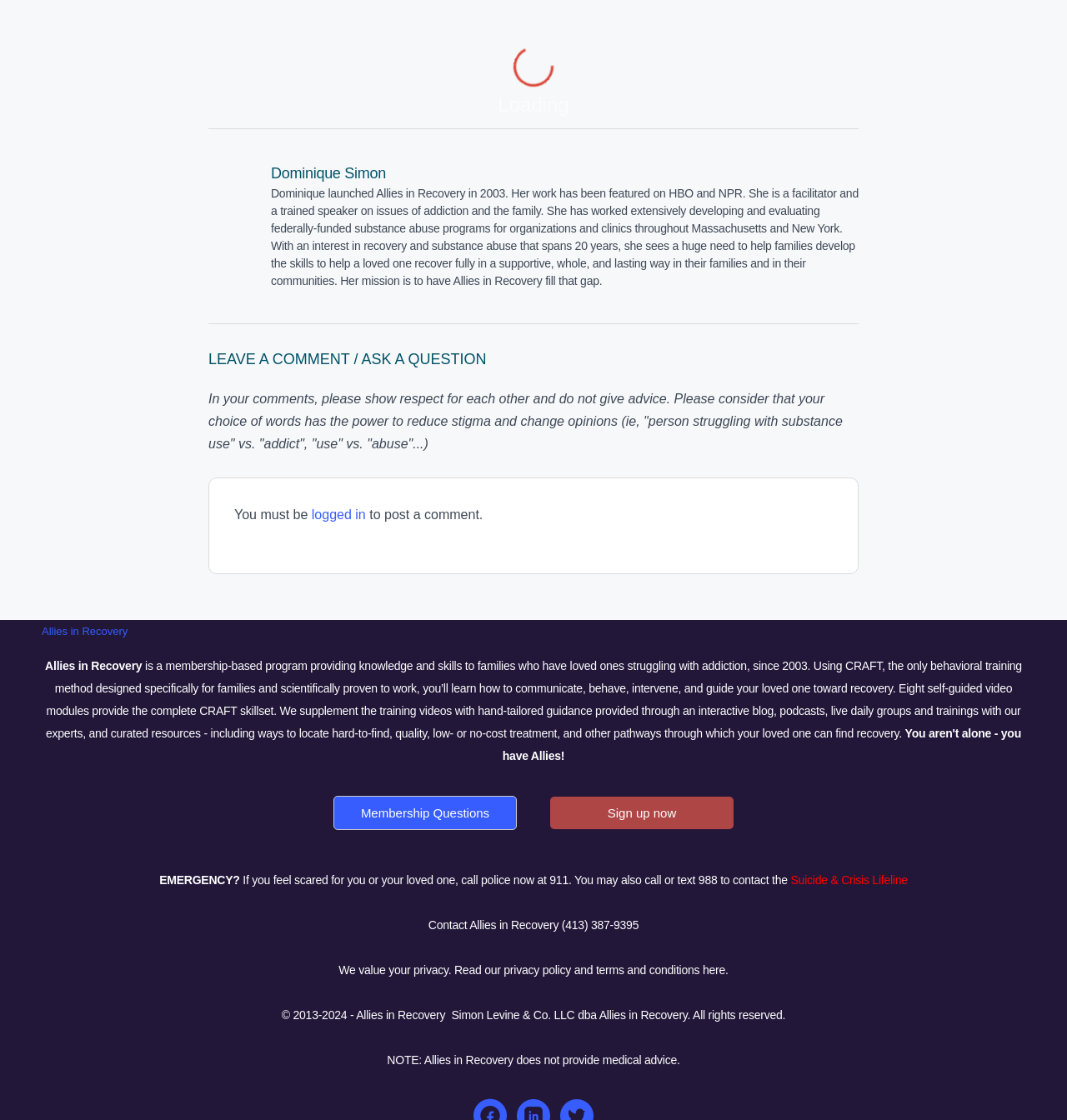Provide the bounding box coordinates of the HTML element this sentence describes: "Sign up now". The bounding box coordinates consist of four float numbers between 0 and 1, i.e., [left, top, right, bottom].

[0.5, 0.711, 0.703, 0.753]